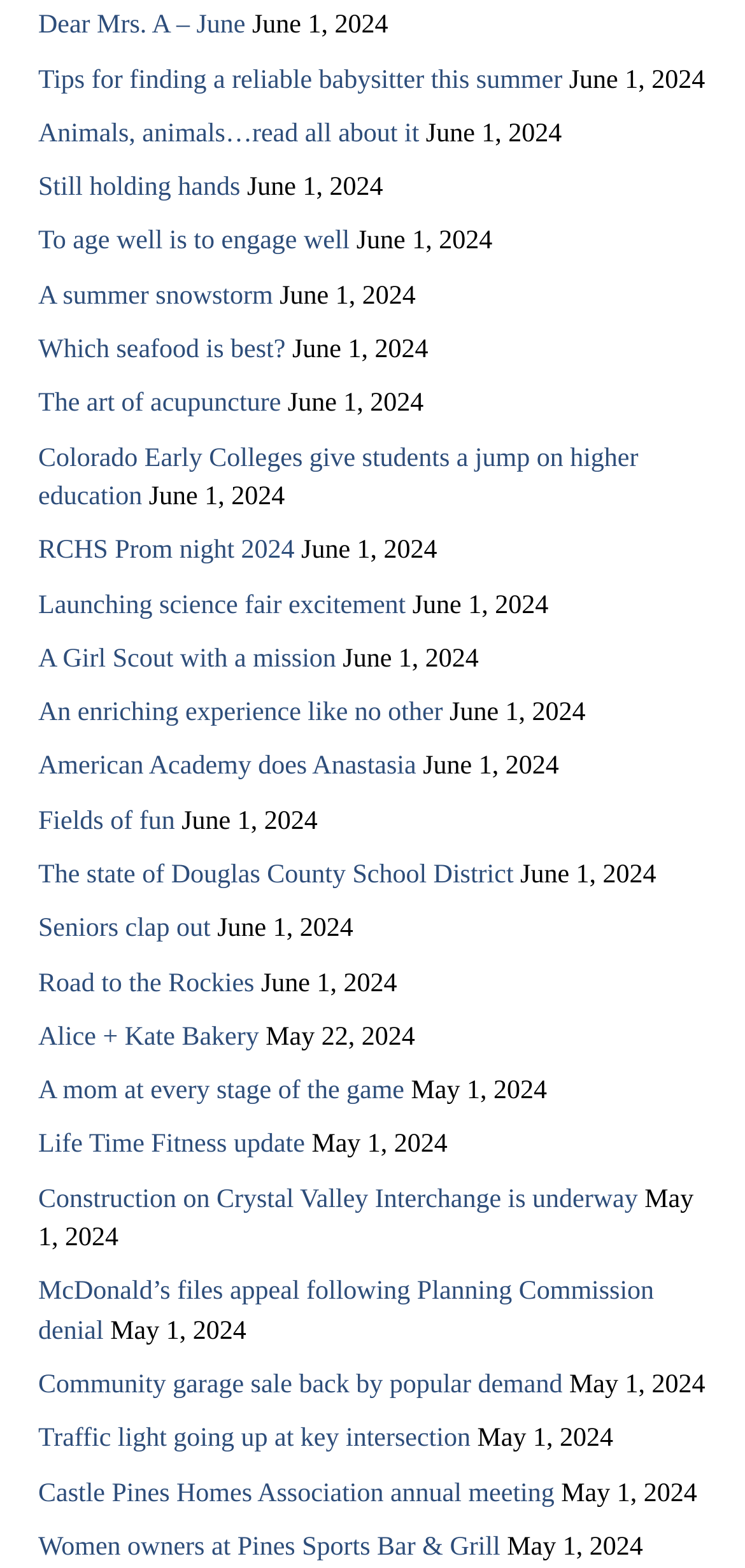Please identify the bounding box coordinates of the area I need to click to accomplish the following instruction: "Check out 'Alice + Kate Bakery'".

[0.051, 0.653, 0.348, 0.671]